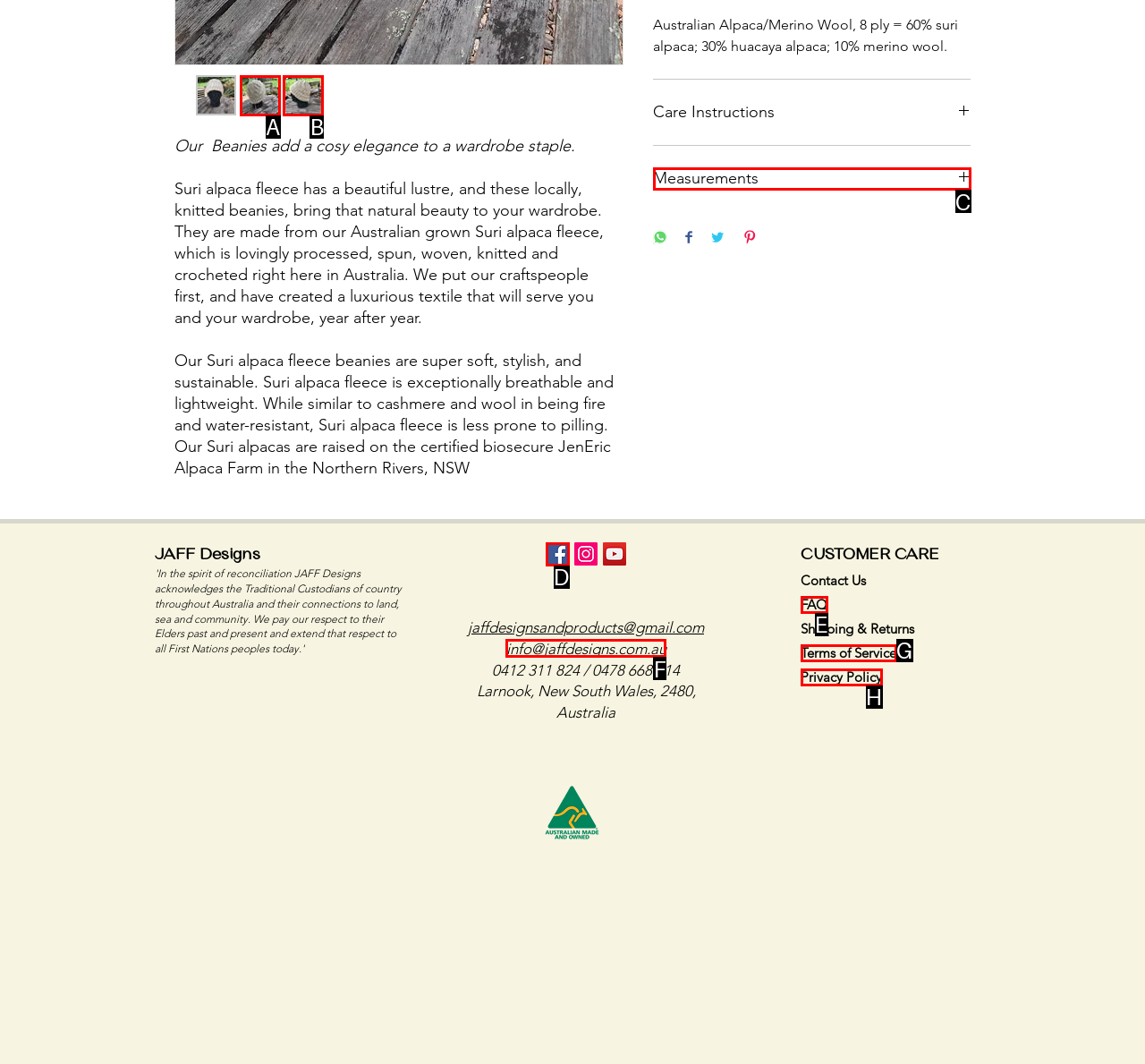Determine which option fits the following description: Privacy Policy
Answer with the corresponding option's letter directly.

H